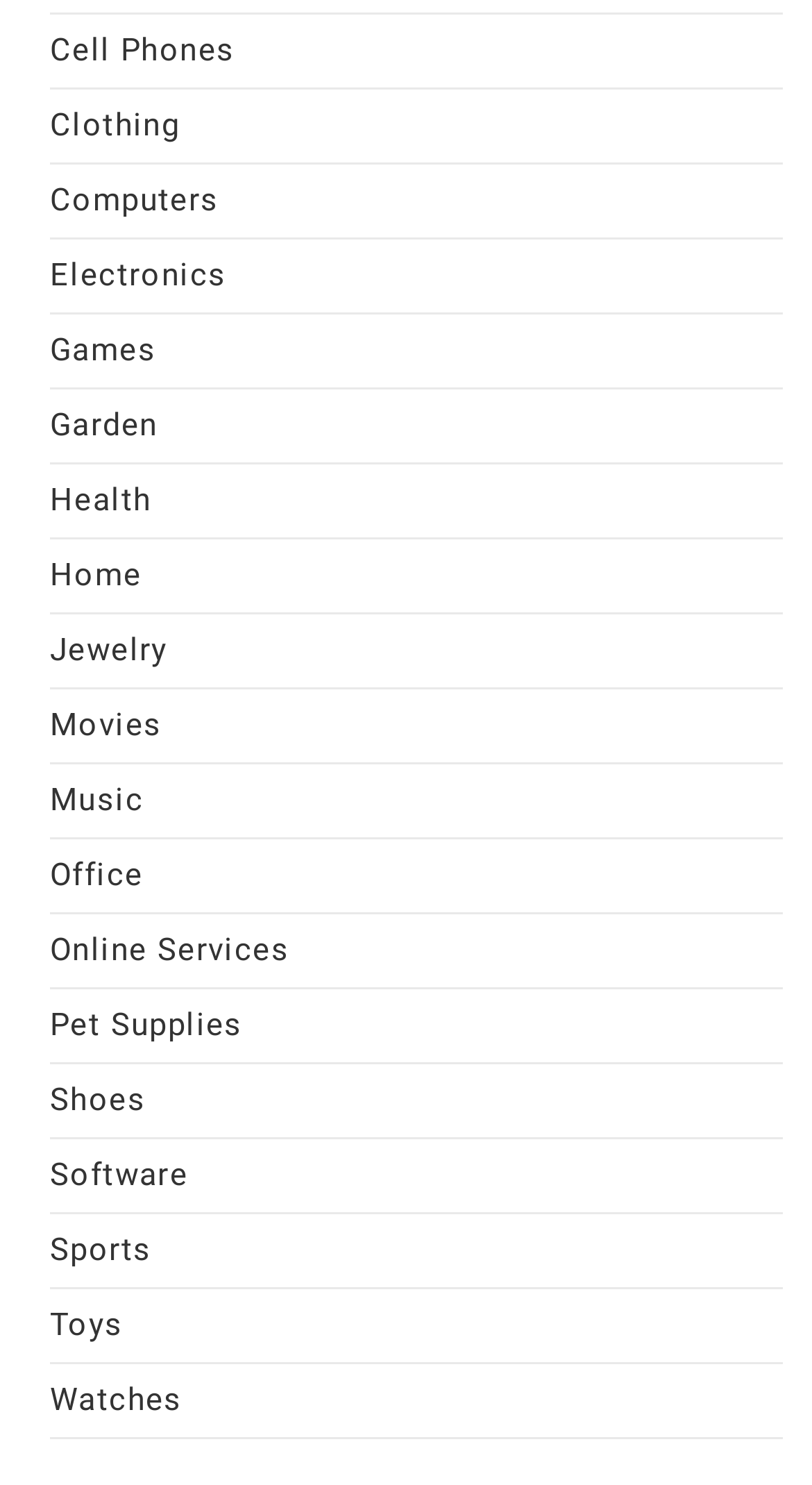Give a concise answer of one word or phrase to the question: 
What is the category below 'Home'?

Jewelry